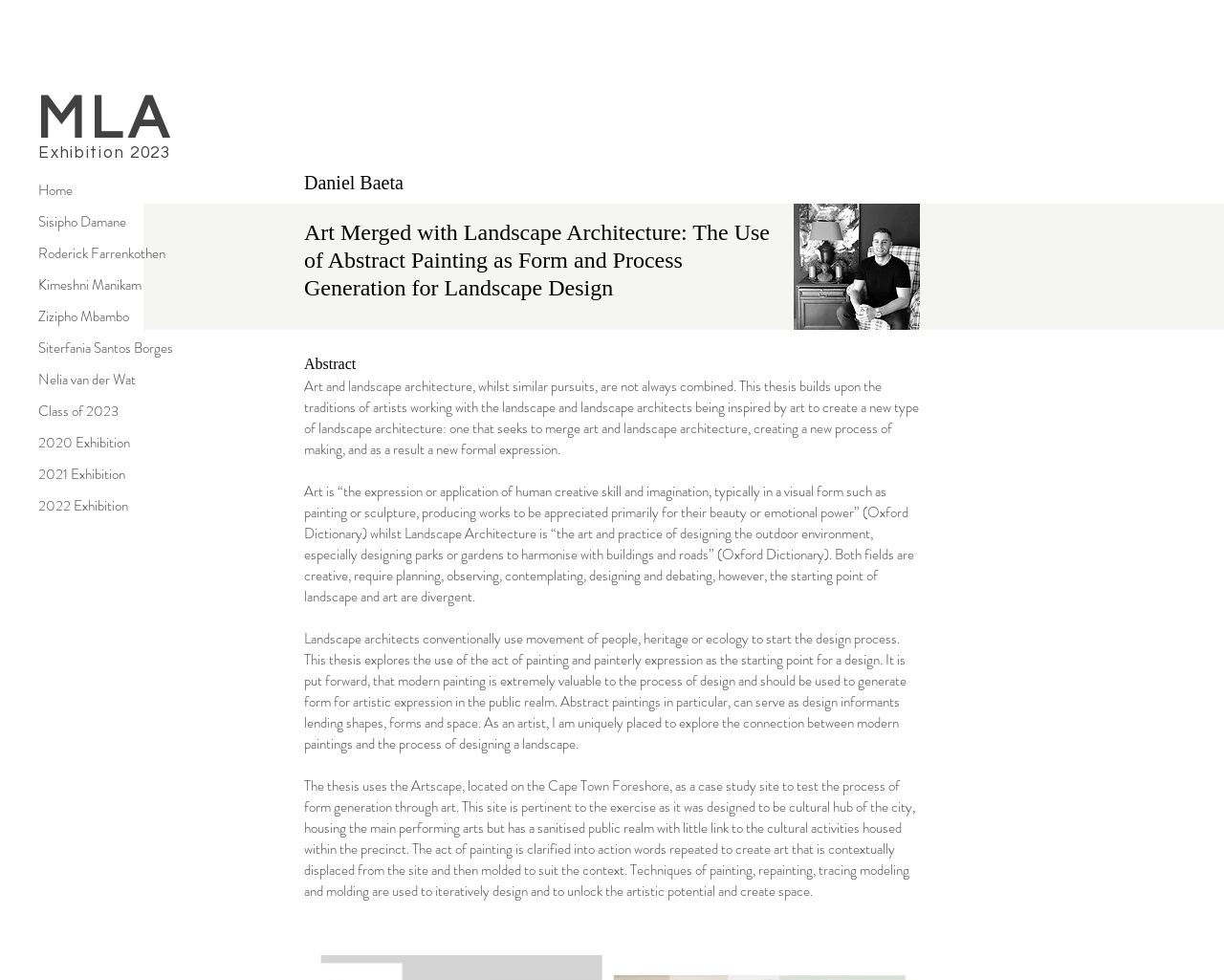Please pinpoint the bounding box coordinates for the region I should click to adhere to this instruction: "View the '2023 Exhibition'".

[0.031, 0.404, 0.158, 0.436]